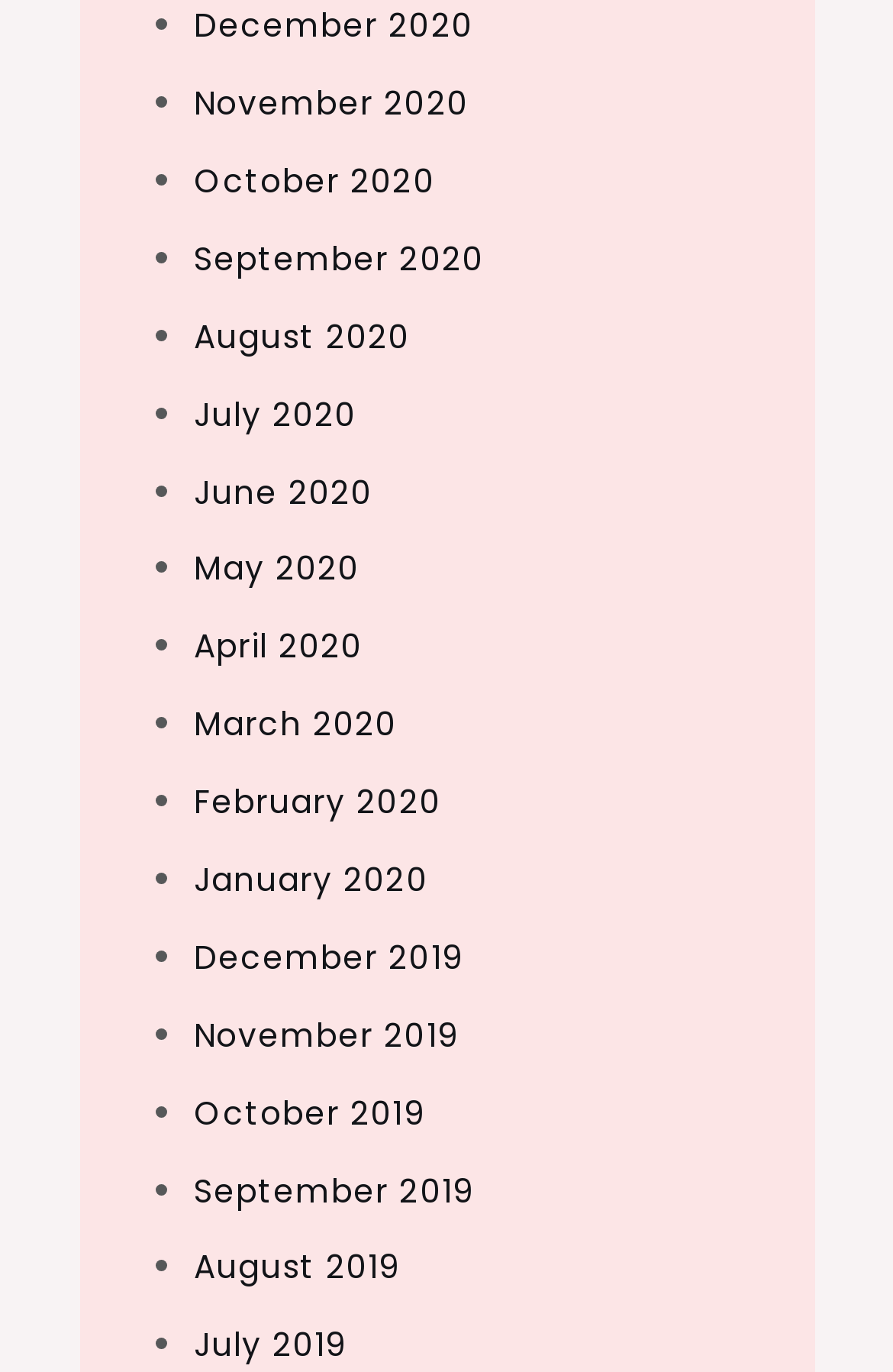Please give a succinct answer using a single word or phrase:
How are the list items separated?

with bullets